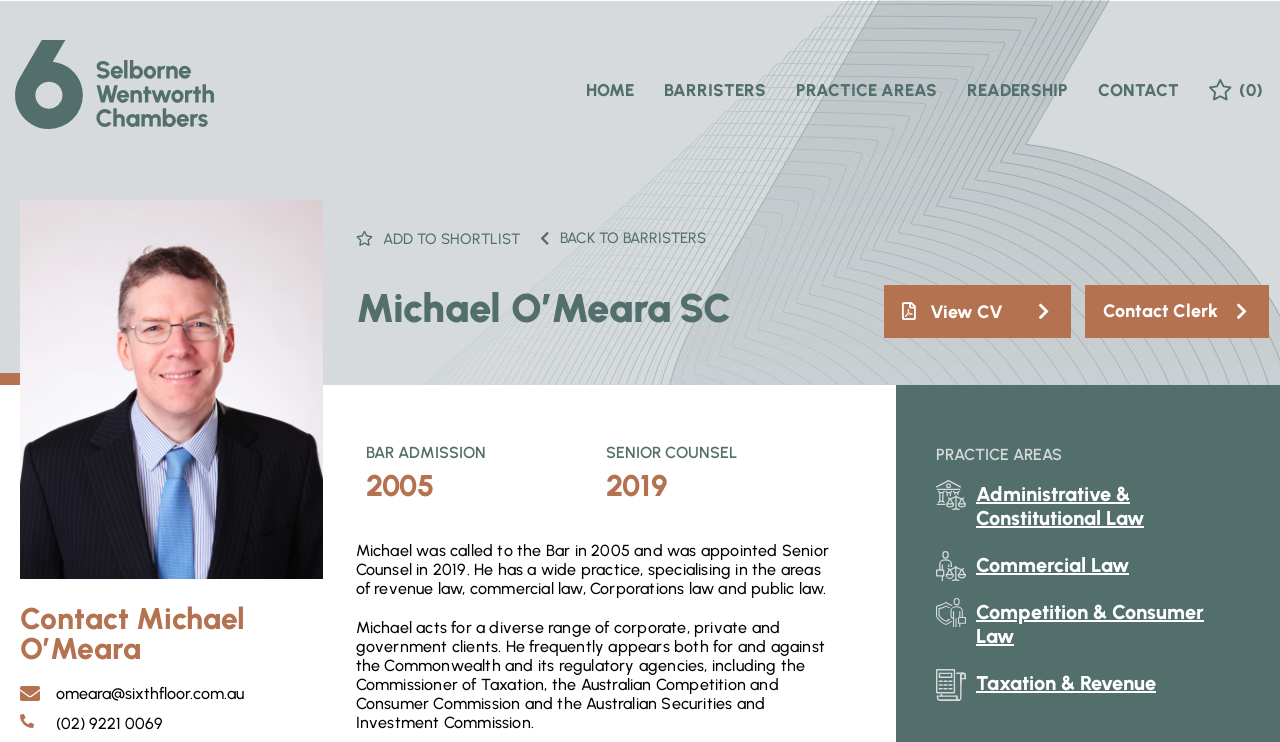When was Michael O'Meara appointed Senior Counsel?
Carefully analyze the image and provide a thorough answer to the question.

According to the webpage, Michael O'Meara was appointed Senior Counsel in 2019, as indicated by the heading 'SENIOR COUNSEL' with the year '2019' below it.